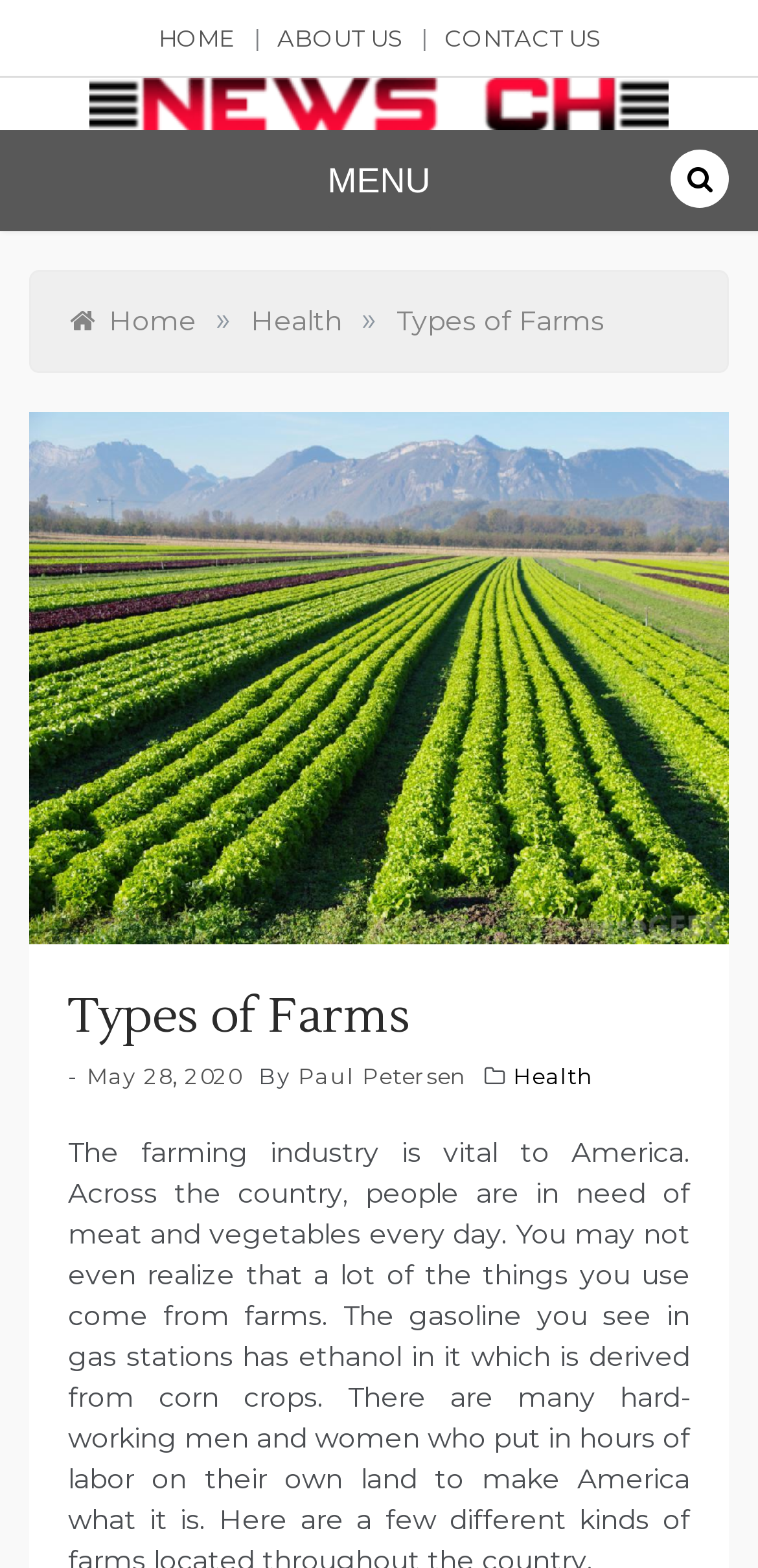Identify the bounding box coordinates of the HTML element based on this description: "parent_node: News ch".

[0.118, 0.053, 0.882, 0.076]